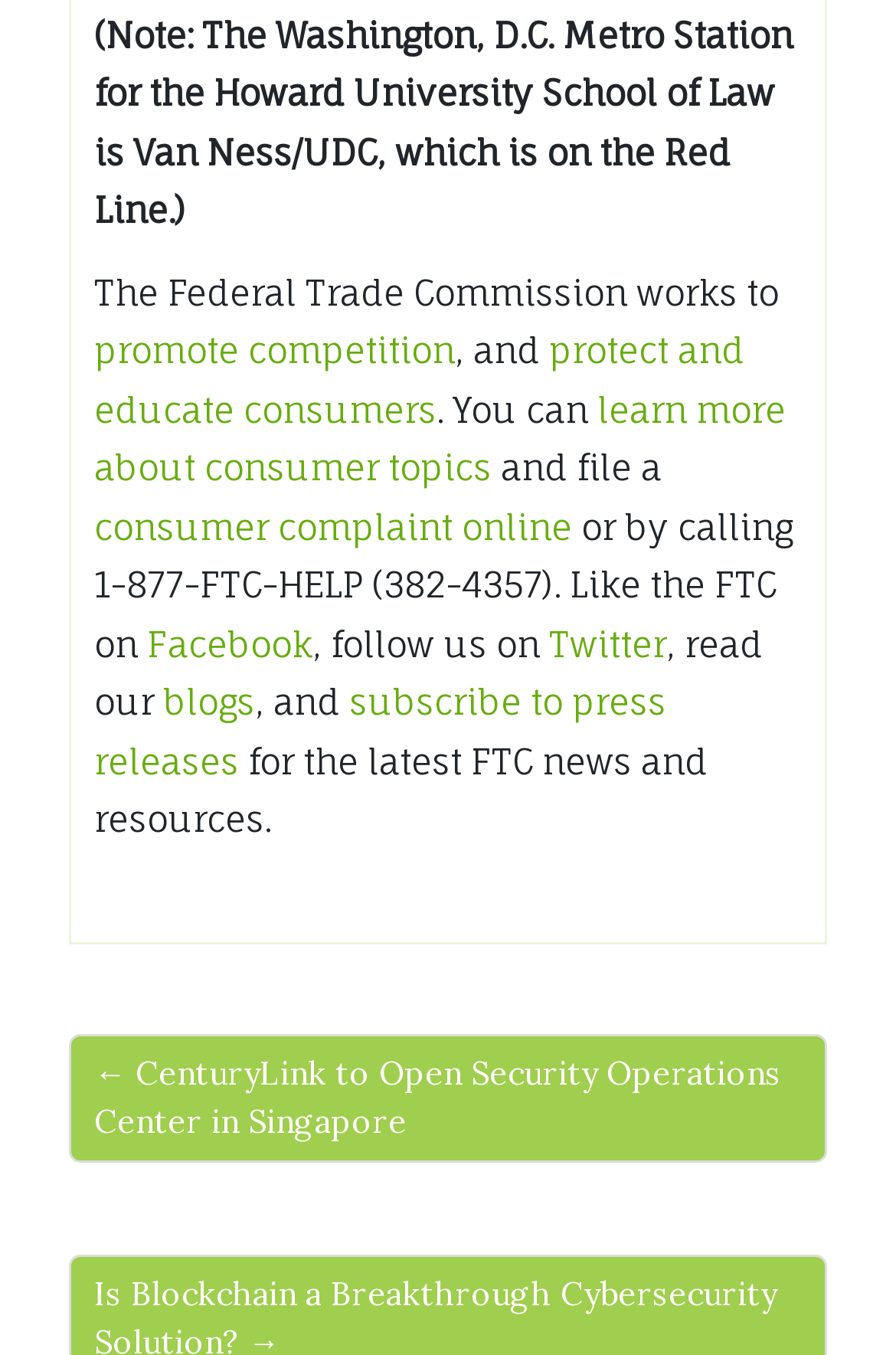Find the bounding box coordinates of the clickable area that will achieve the following instruction: "learn more about consumer topics".

[0.105, 0.287, 0.877, 0.362]